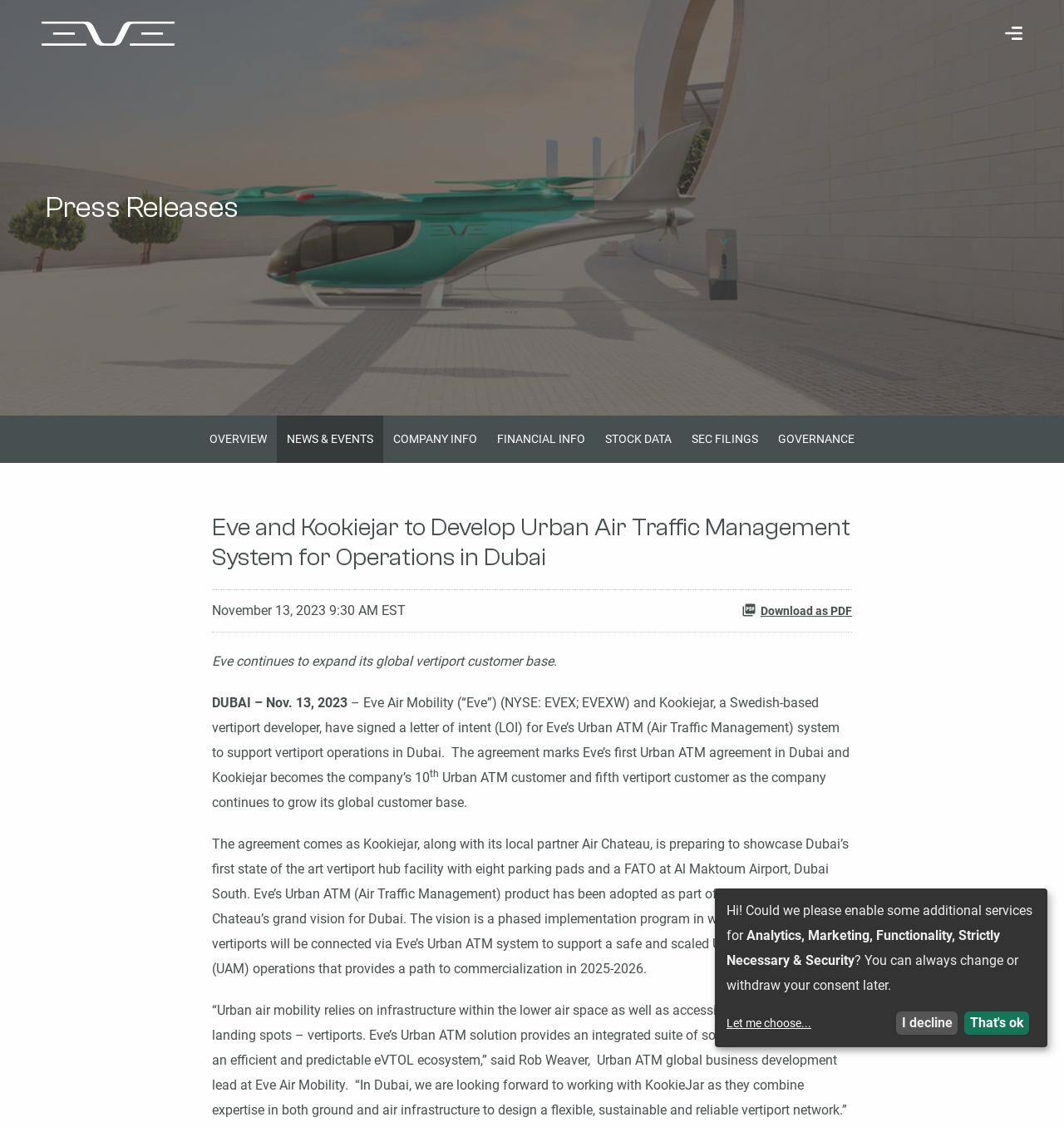Please determine the bounding box coordinates of the element to click in order to execute the following instruction: "Click the 'OVERVIEW' link". The coordinates should be four float numbers between 0 and 1, specified as [left, top, right, bottom].

[0.188, 0.369, 0.26, 0.411]